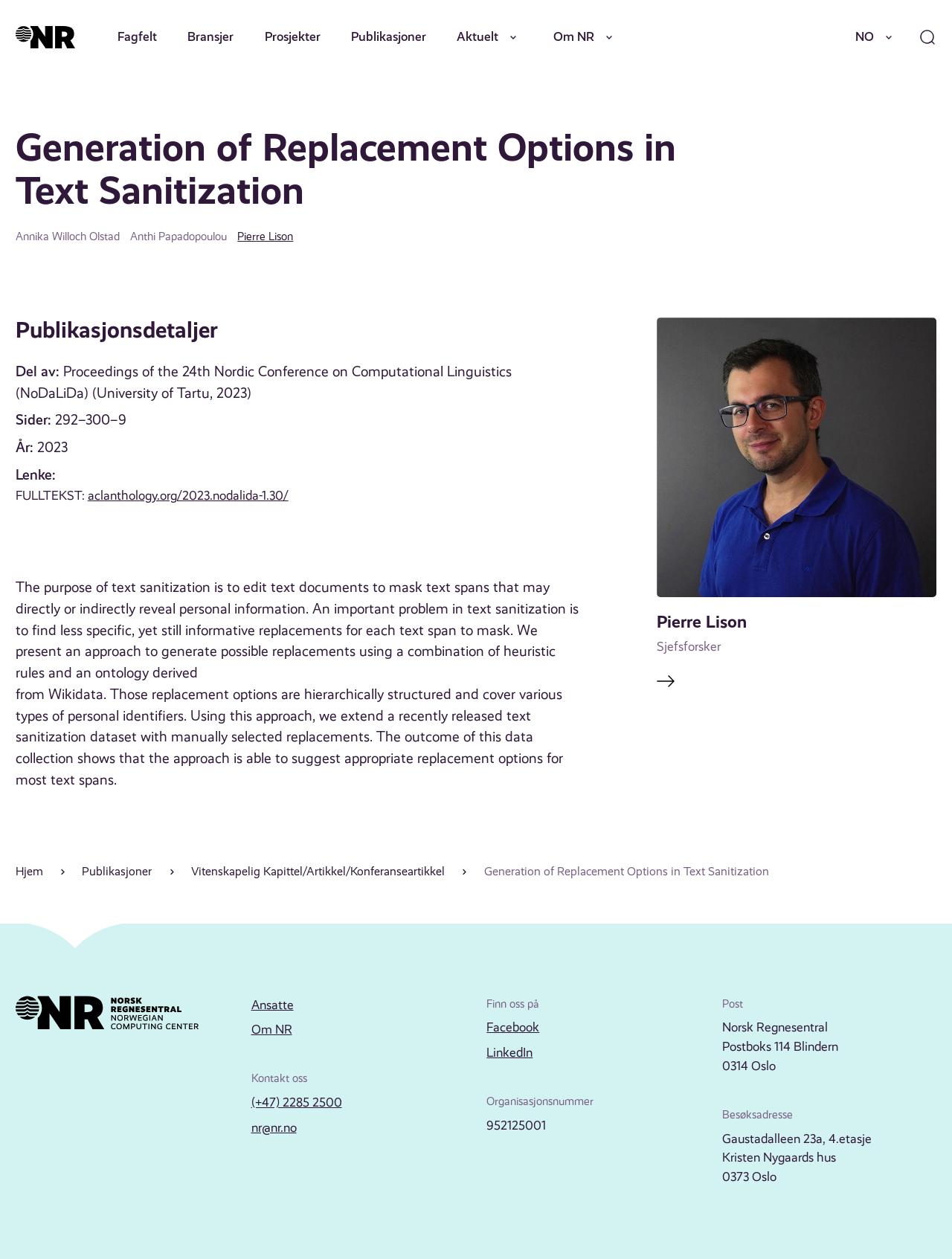What is the page range of the publication?
Look at the image and respond with a one-word or short phrase answer.

292-300